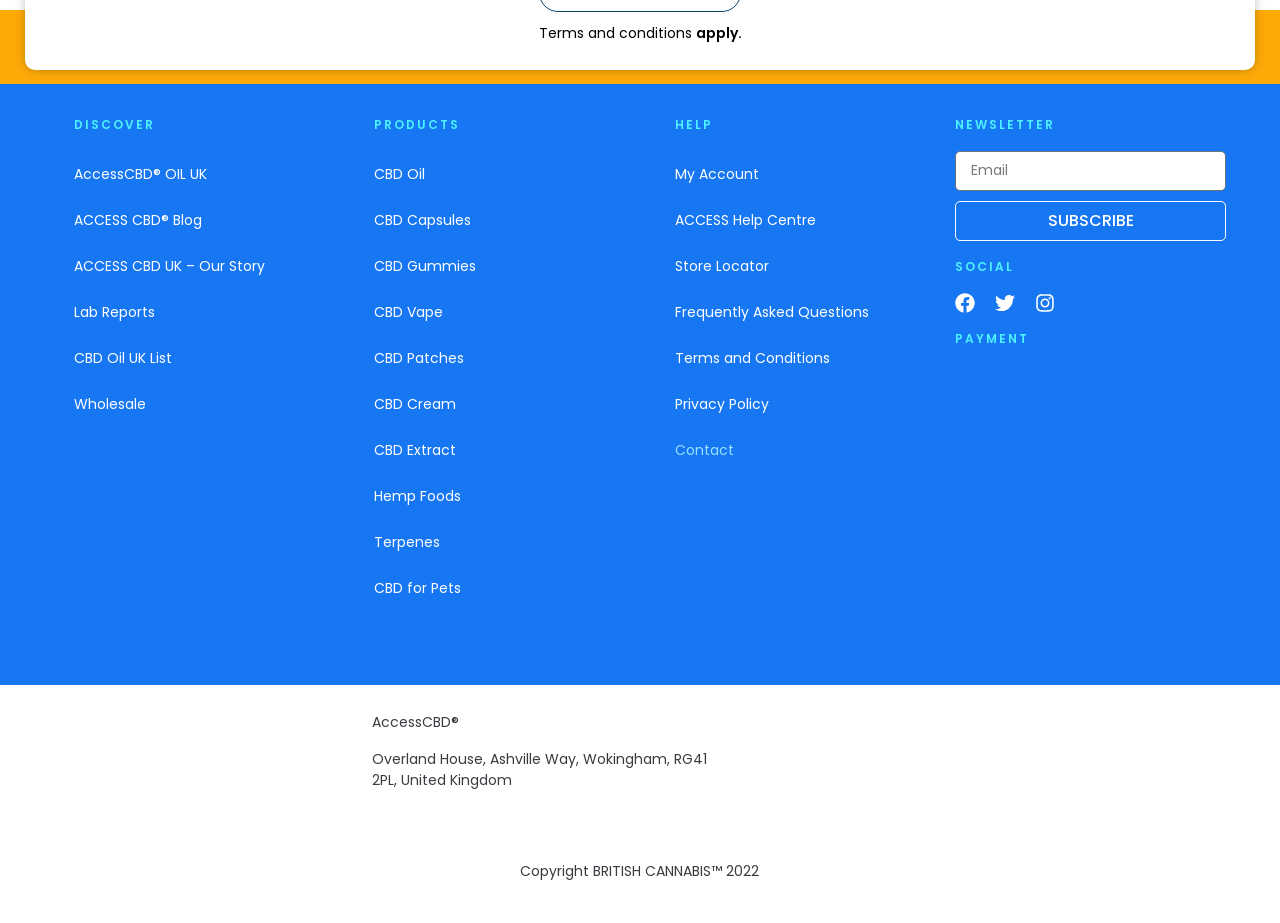What type of products does the company sell?
Offer a detailed and exhaustive answer to the question.

The company sells various CBD products, which can be inferred from the 'PRODUCTS' section of the webpage that lists different types of CBD products such as CBD Oil, CBD Capsules, CBD Gummies, and more.